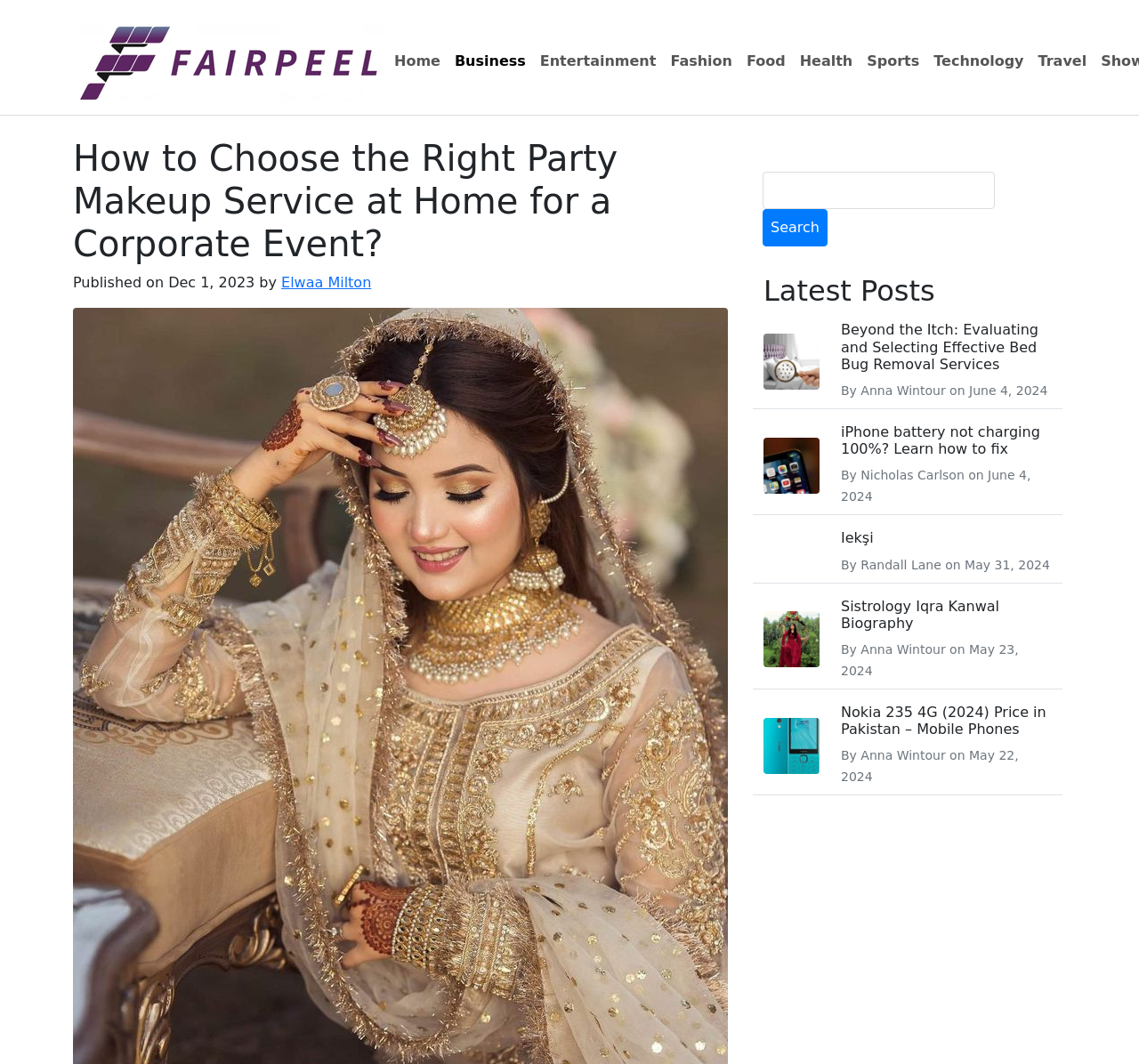Indicate the bounding box coordinates of the clickable region to achieve the following instruction: "Check the latest post 'Beyond the Itch: Evaluating and Selecting Effective Bed Bug Removal Services'."

[0.738, 0.302, 0.923, 0.35]